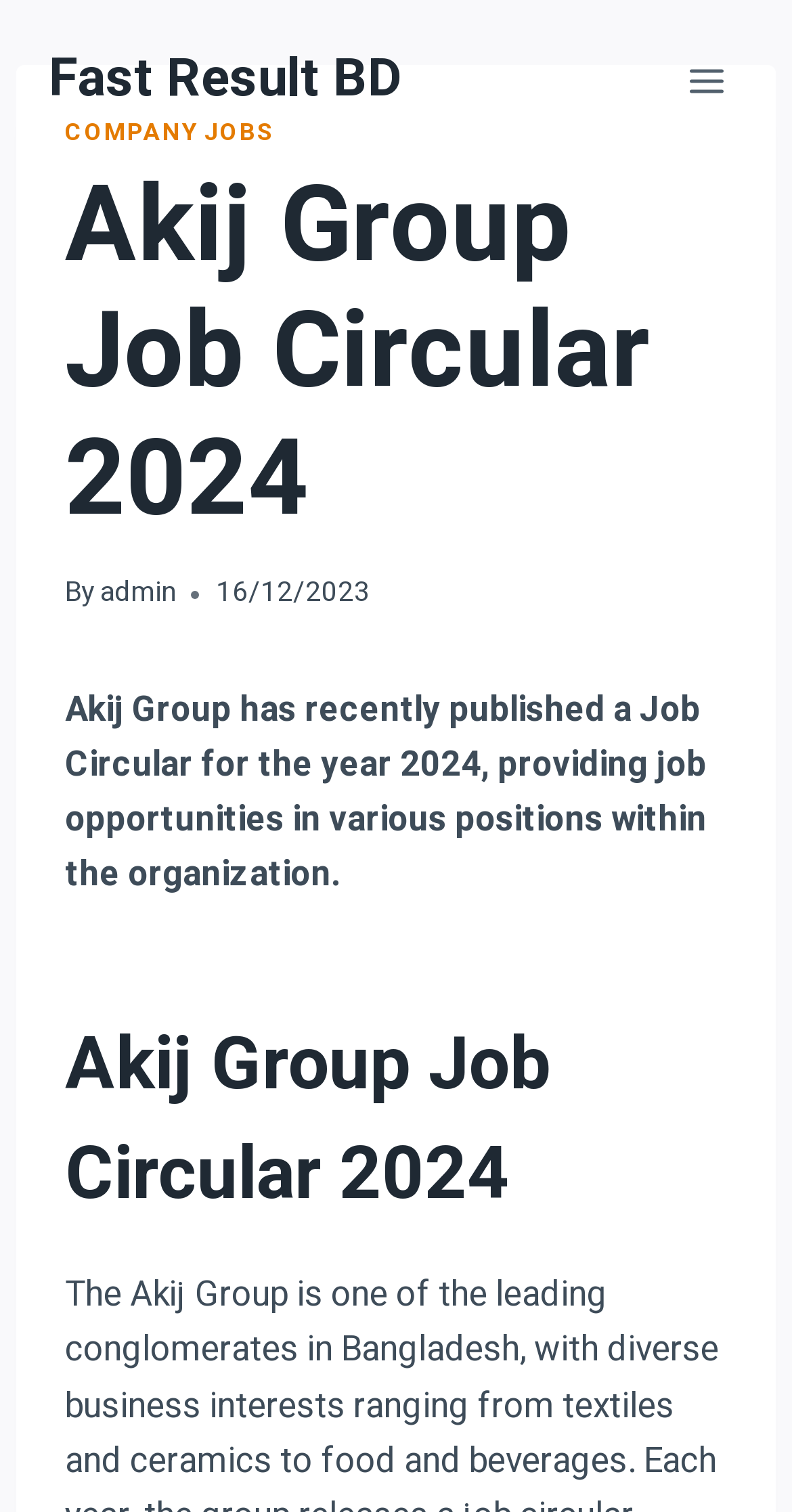Review the image closely and give a comprehensive answer to the question: What is the name of the company publishing the job circular?

The name of the company publishing the job circular can be found in the heading 'Akij Group Job Circular 2024' and also in the static text 'Akij Group has recently published a Job Circular for the year 2024, providing job opportunities in various positions within the organization.'